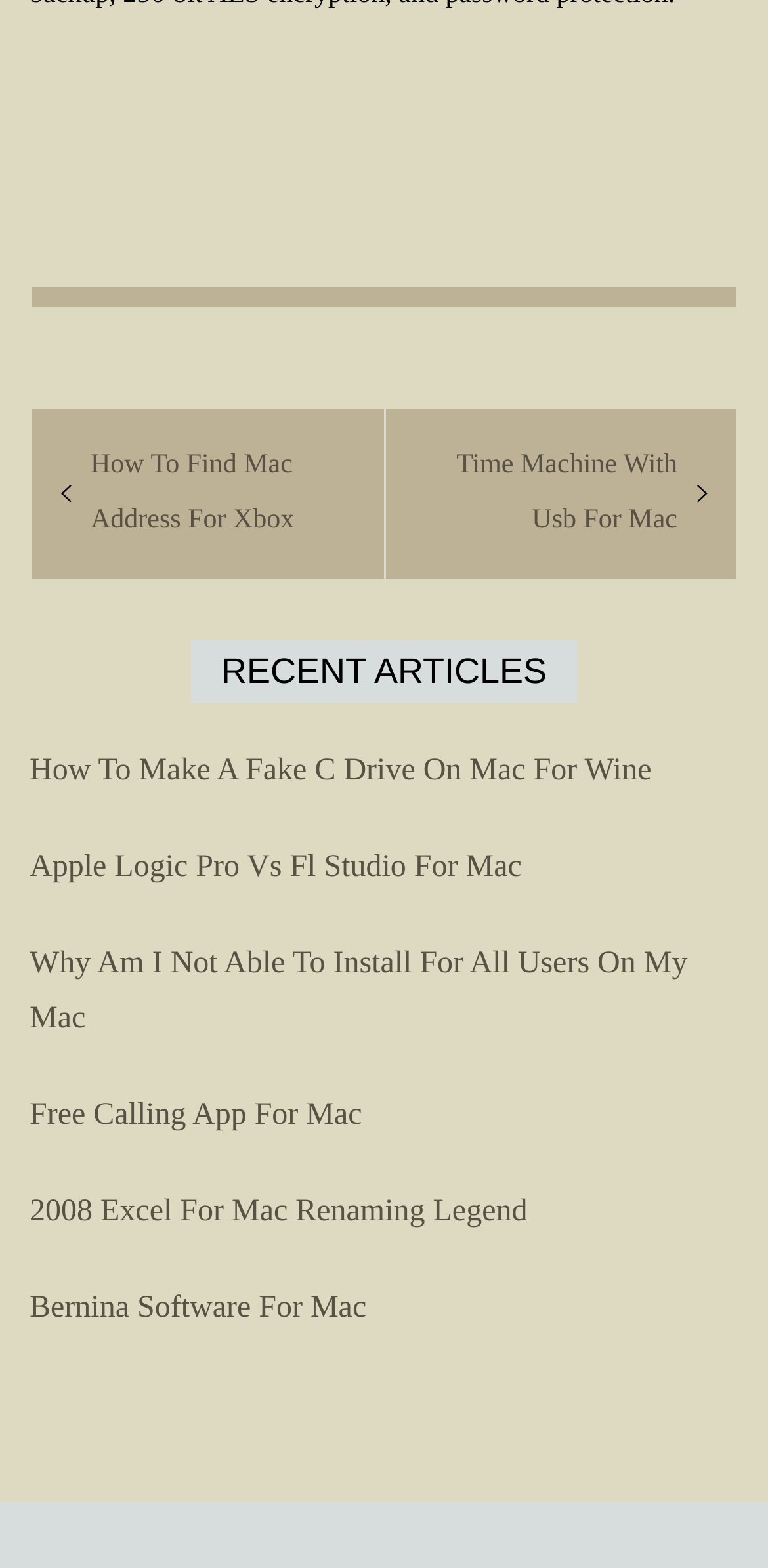Locate the bounding box coordinates of the clickable region necessary to complete the following instruction: "Explore recent article about making a fake C drive on Mac for Wine". Provide the coordinates in the format of four float numbers between 0 and 1, i.e., [left, top, right, bottom].

[0.038, 0.481, 0.848, 0.502]